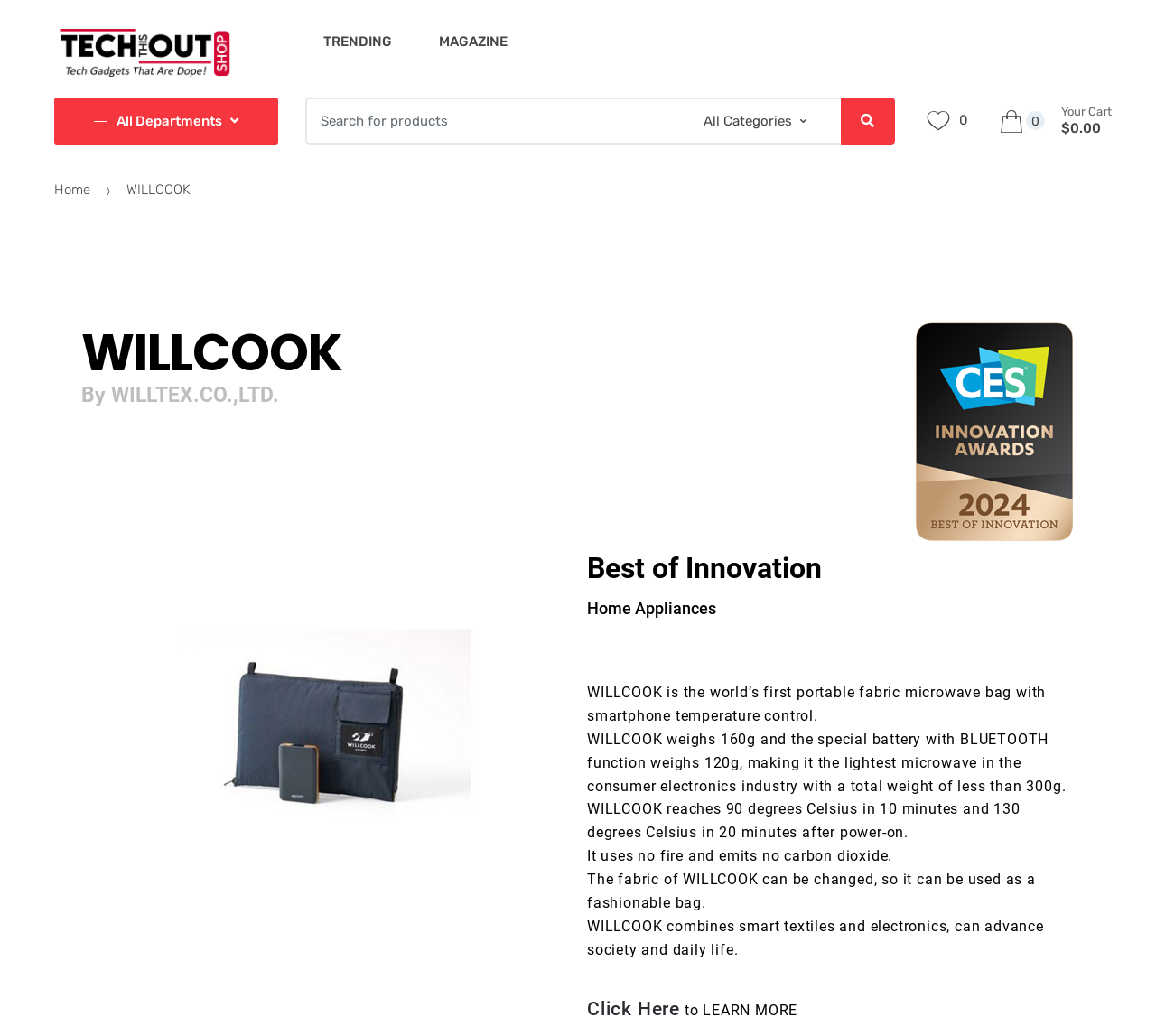Specify the bounding box coordinates of the element's region that should be clicked to achieve the following instruction: "Search for something". The bounding box coordinates consist of four float numbers between 0 and 1, in the format [left, top, right, bottom].

[0.264, 0.094, 0.583, 0.139]